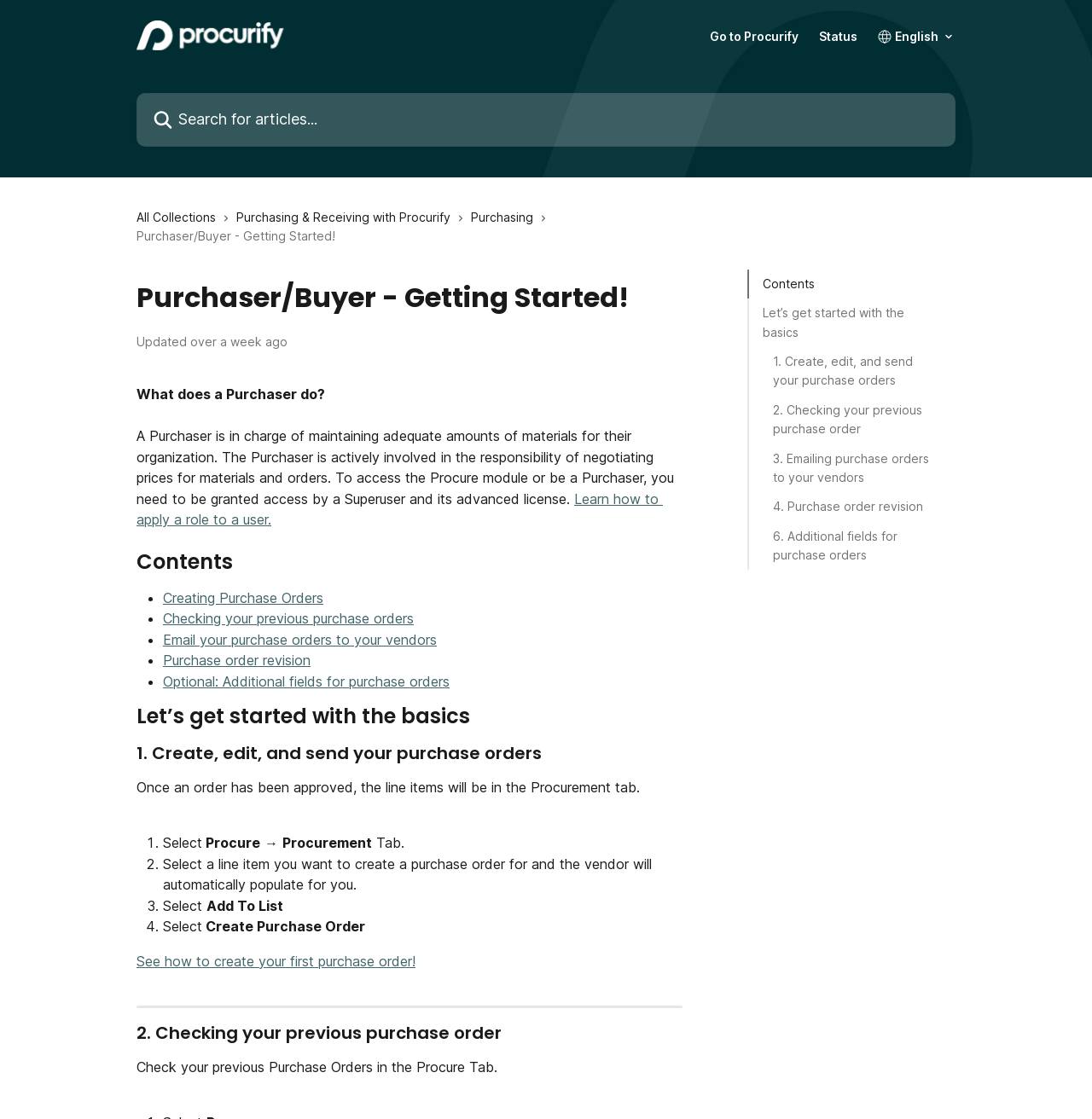What is the role of a Purchaser?
Answer the question with a single word or phrase, referring to the image.

Maintaining adequate materials